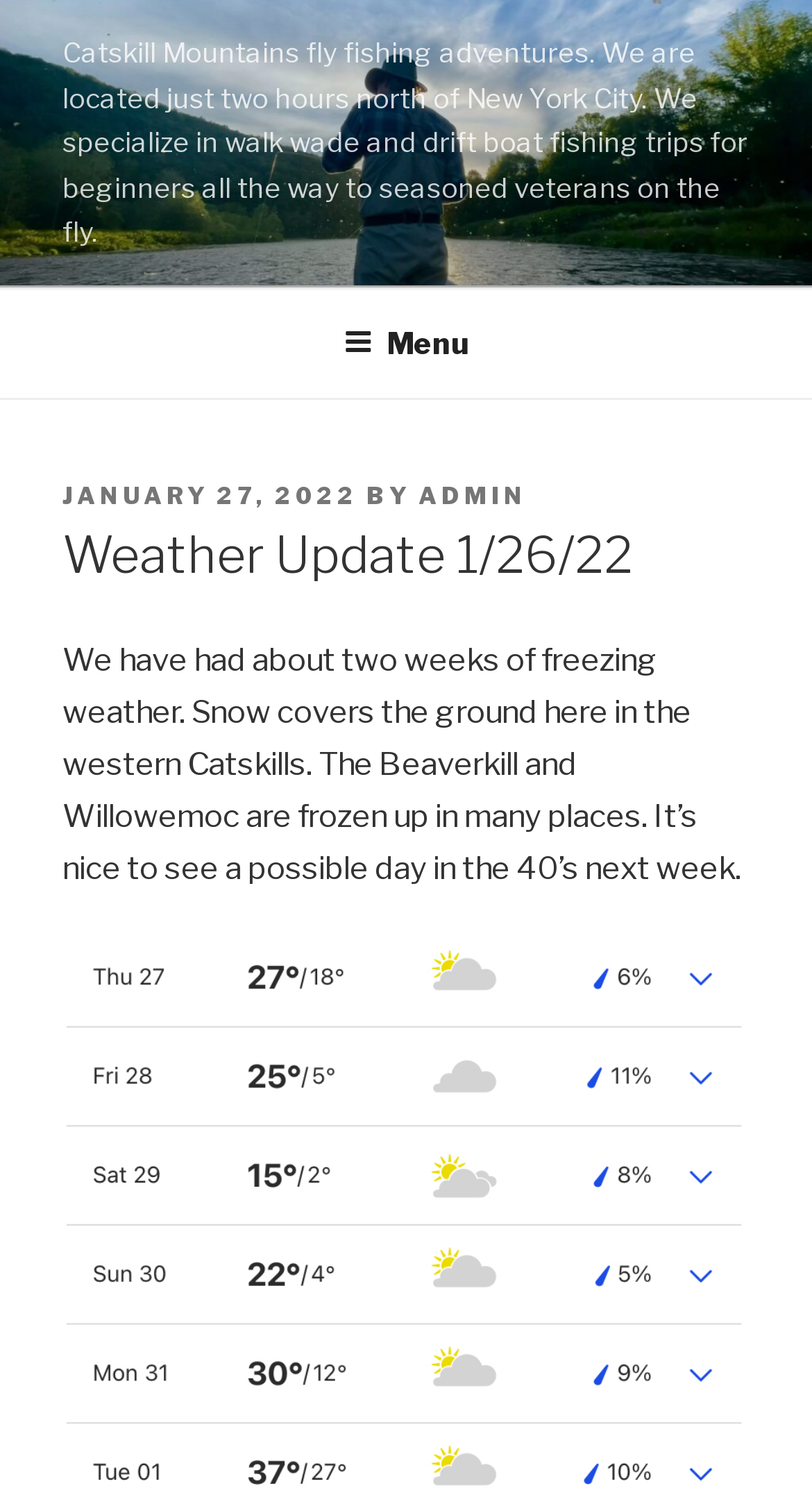Refer to the screenshot and answer the following question in detail:
Who posted the weather update?

The question asks about who posted the weather update. From the link element with OCR text 'ADMIN', we can infer that the weather update was posted by ADMIN.